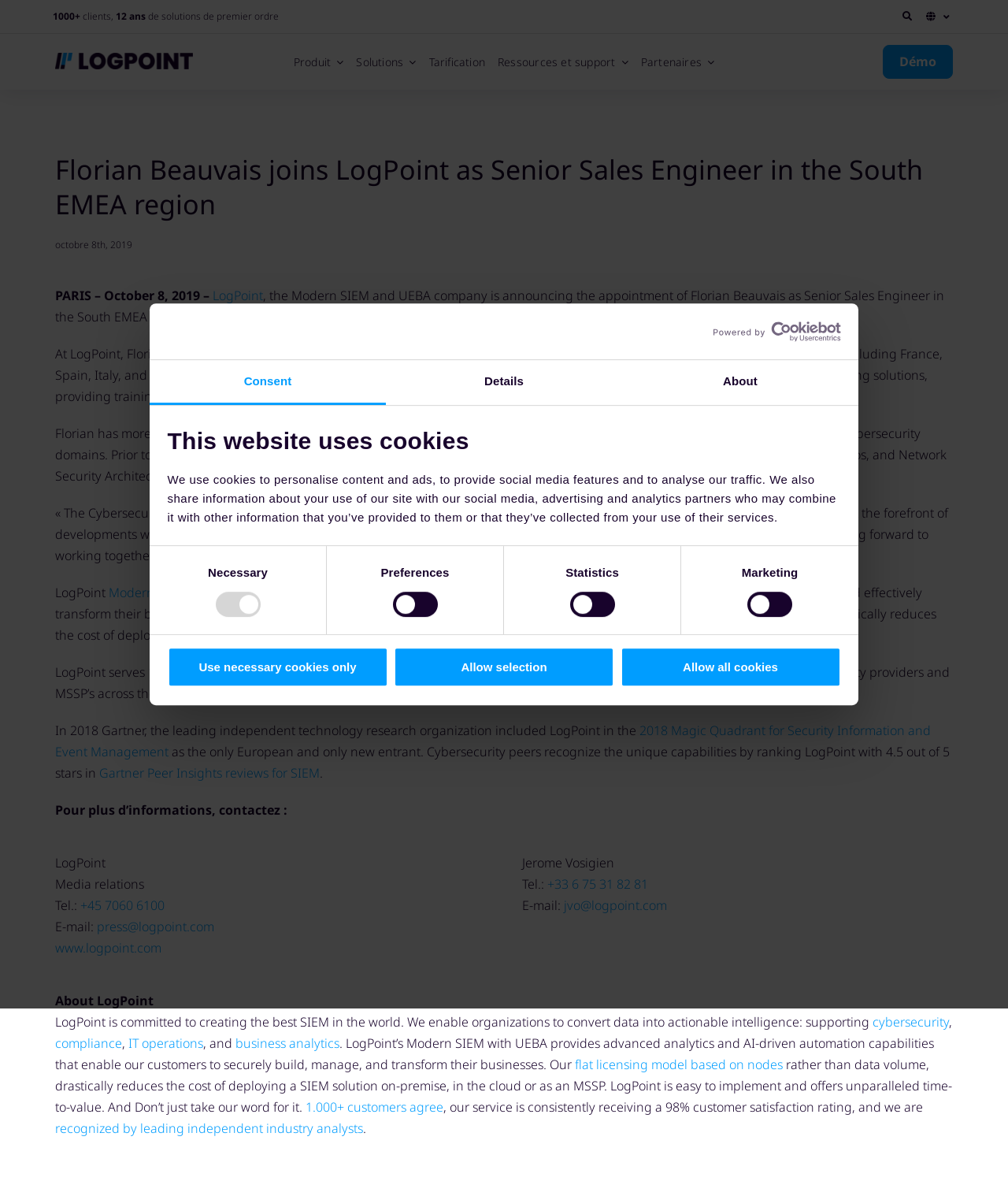Find the bounding box coordinates of the UI element according to this description: "Modern SIEM".

[0.108, 0.488, 0.185, 0.502]